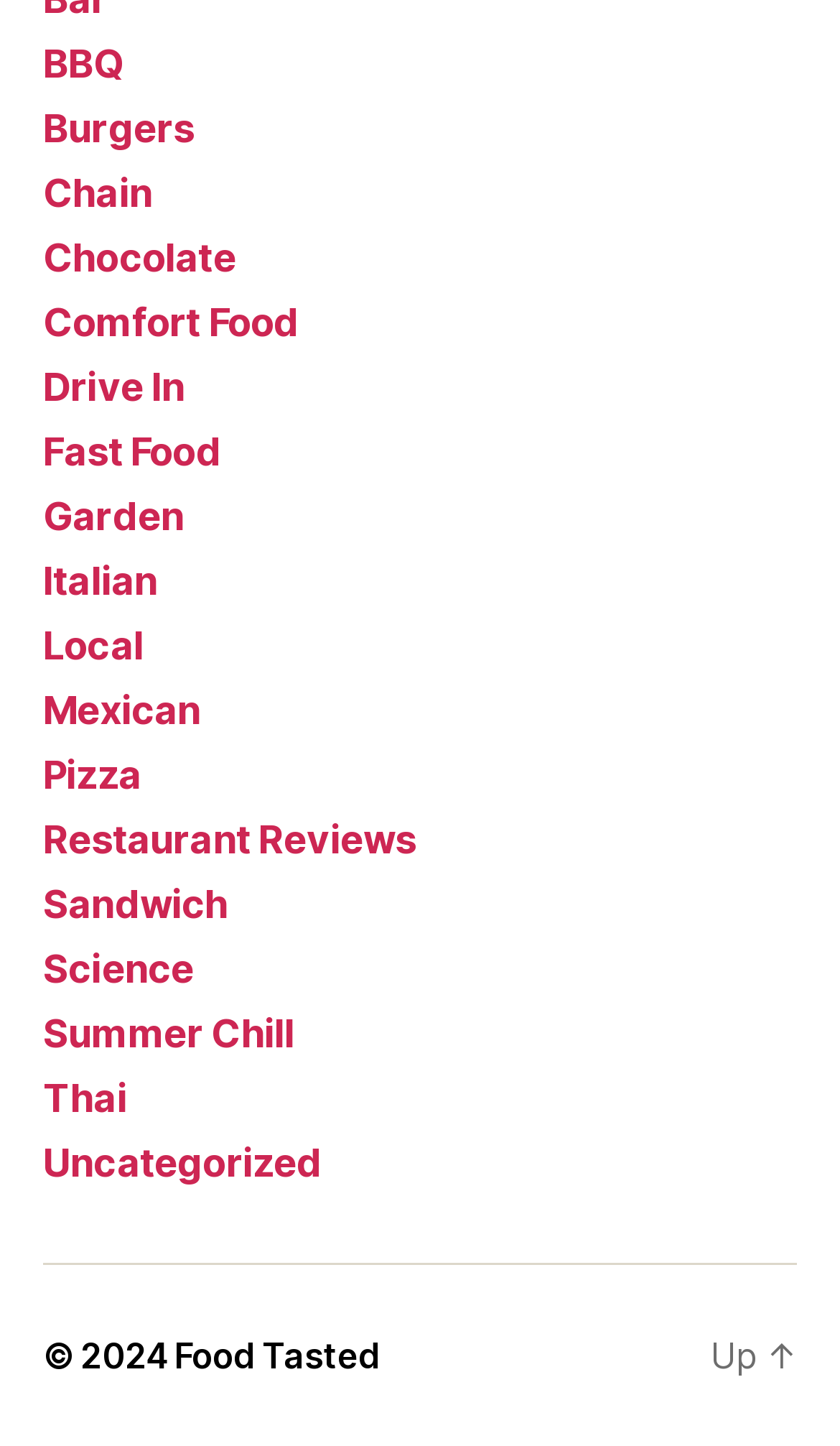Please specify the bounding box coordinates of the clickable region necessary for completing the following instruction: "click on BBQ". The coordinates must consist of four float numbers between 0 and 1, i.e., [left, top, right, bottom].

[0.051, 0.028, 0.147, 0.059]